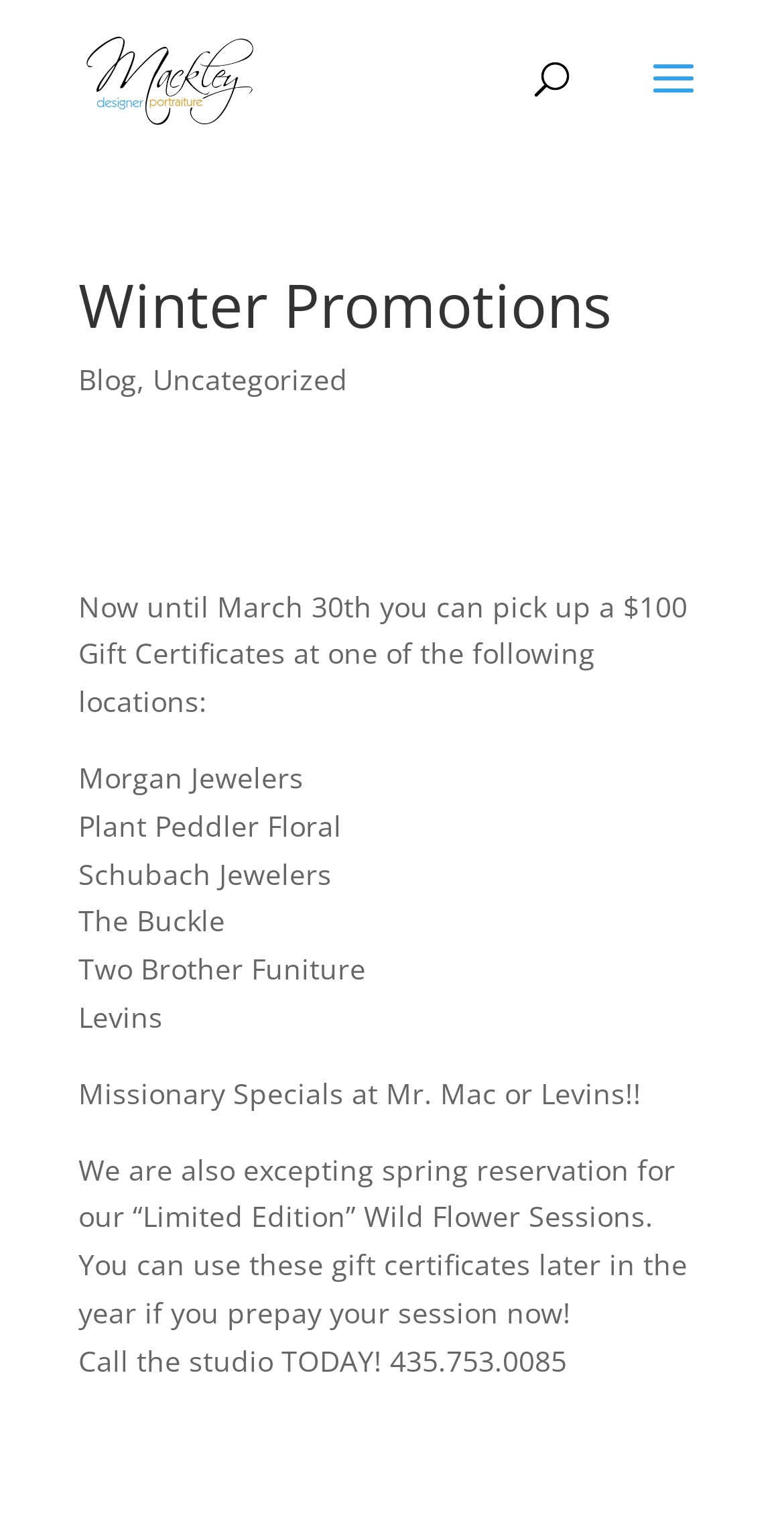What is the promotion about?
Please ensure your answer to the question is detailed and covers all necessary aspects.

The promotion is about gift certificates, as stated in the text 'Now until March 30th you can pick up a $100 Gift Certificates at one of the following locations:'.